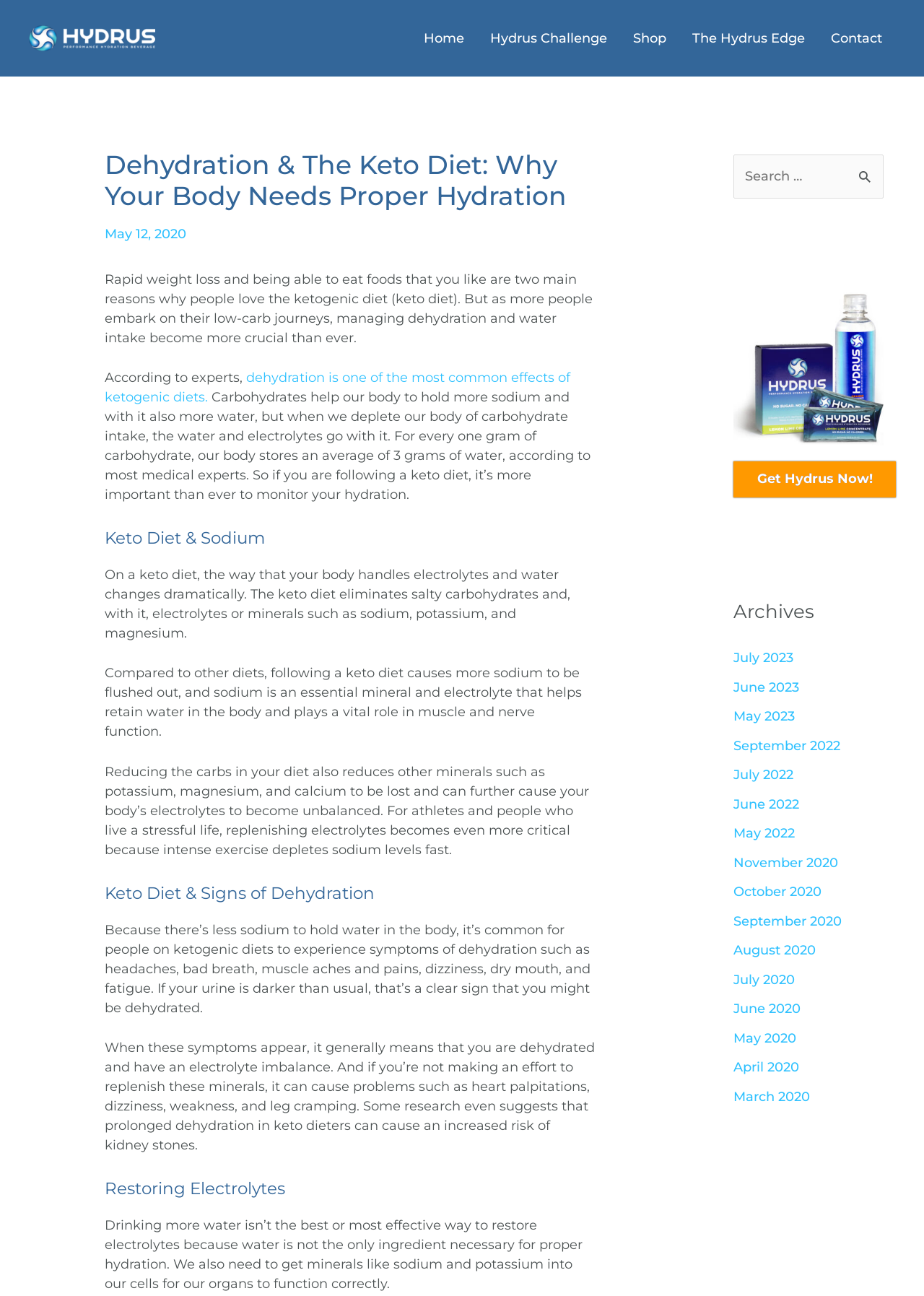Please identify the bounding box coordinates of the element's region that should be clicked to execute the following instruction: "Click on the 'Contact' link". The bounding box coordinates must be four float numbers between 0 and 1, i.e., [left, top, right, bottom].

[0.885, 0.01, 0.969, 0.049]